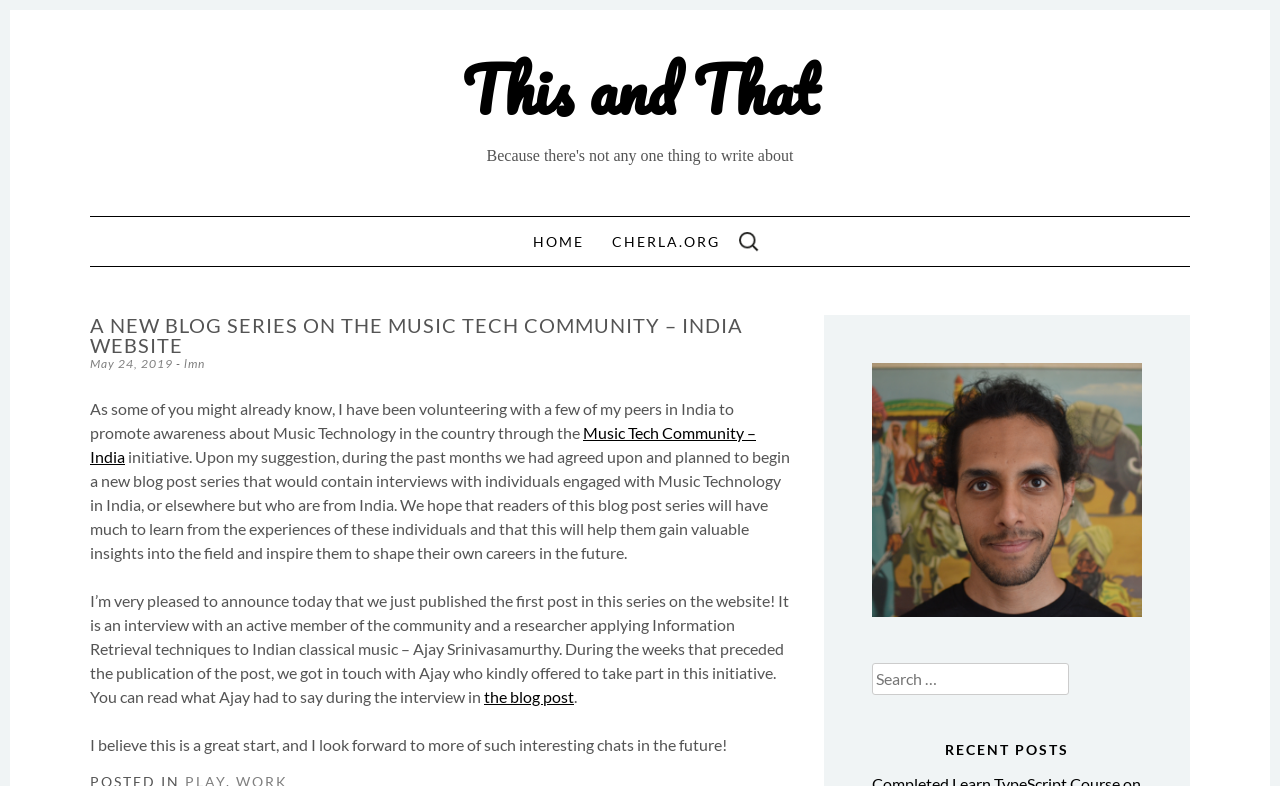Please determine the bounding box coordinates of the area that needs to be clicked to complete this task: 'Read the blog post'. The coordinates must be four float numbers between 0 and 1, formatted as [left, top, right, bottom].

[0.378, 0.874, 0.448, 0.898]